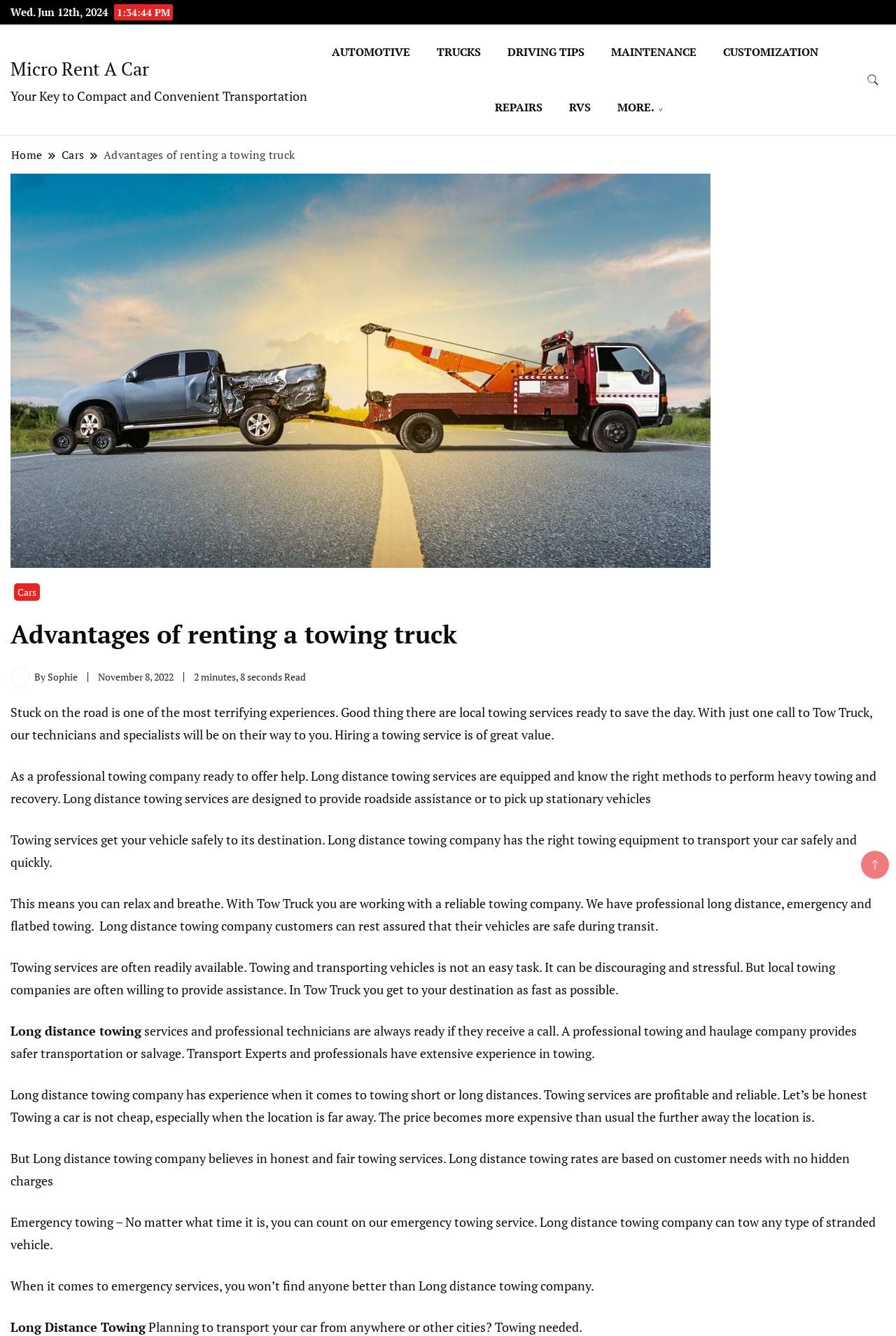Locate and extract the text of the main heading on the webpage.

Advantages of renting a towing truck 